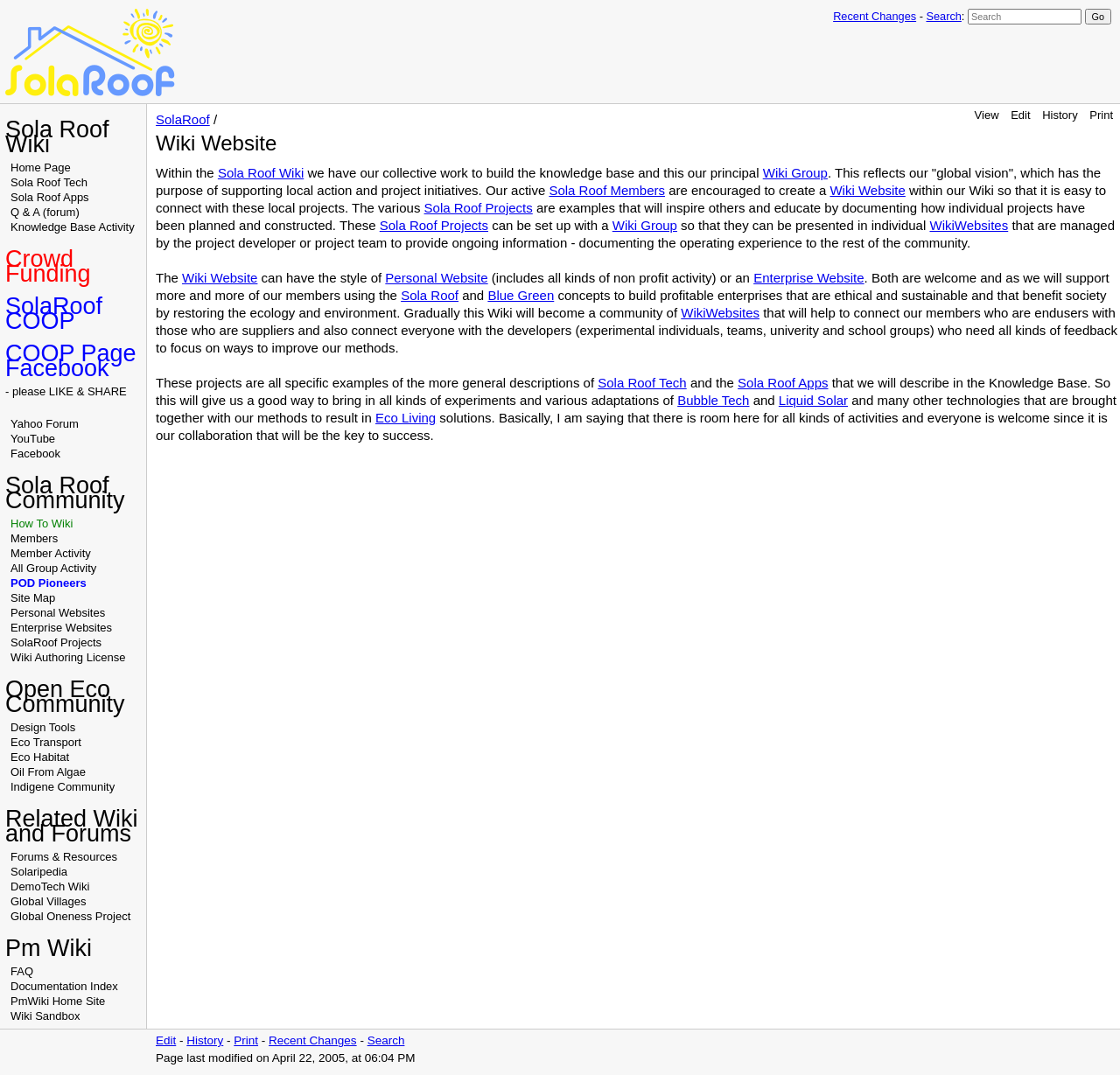Locate the bounding box coordinates of the UI element described by: "parent_node: Last Name name="LNAME"". Provide the coordinates as four float numbers between 0 and 1, formatted as [left, top, right, bottom].

None